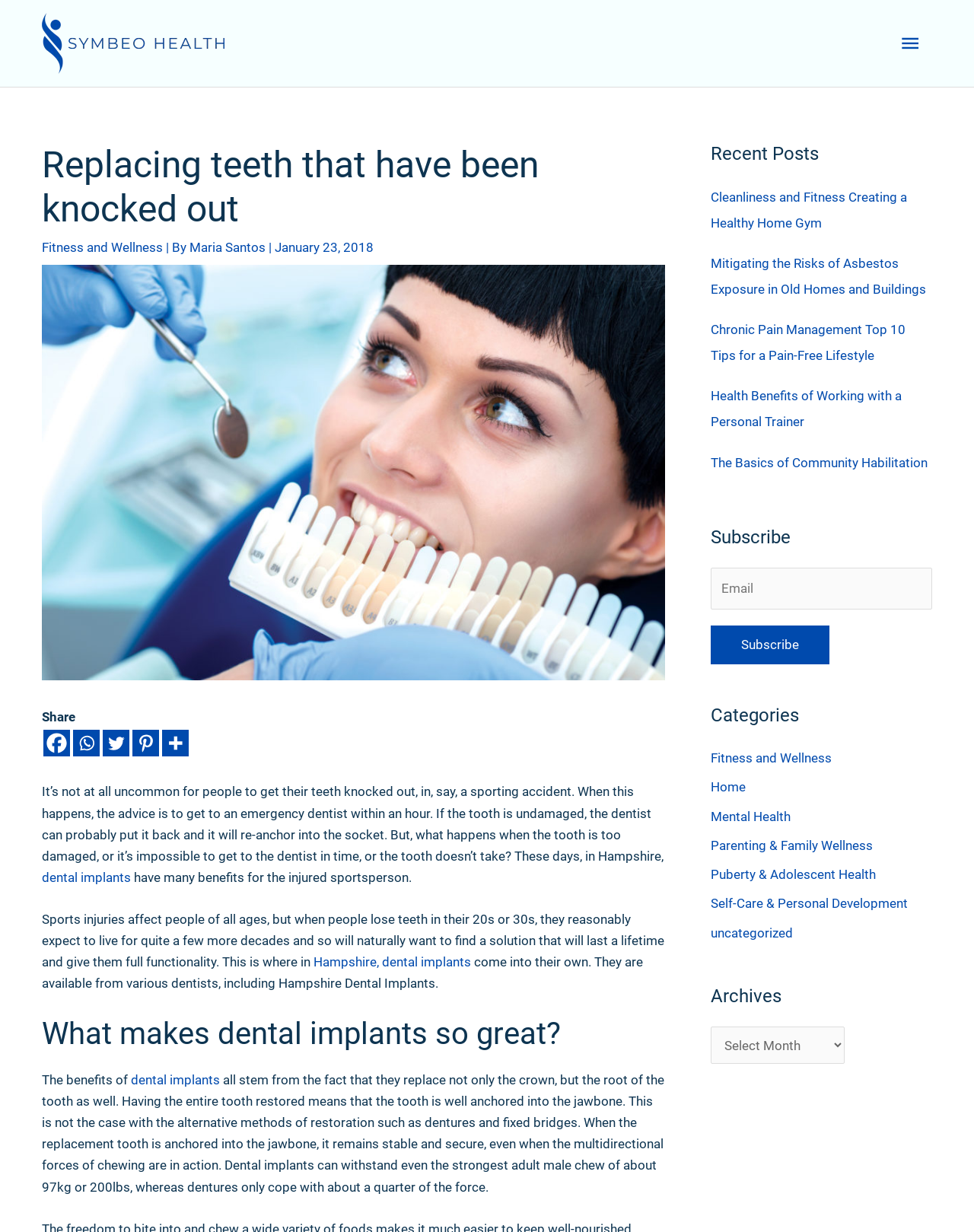Provide the bounding box coordinates of the UI element this sentence describes: "Self-Care & Personal Development".

[0.73, 0.727, 0.932, 0.74]